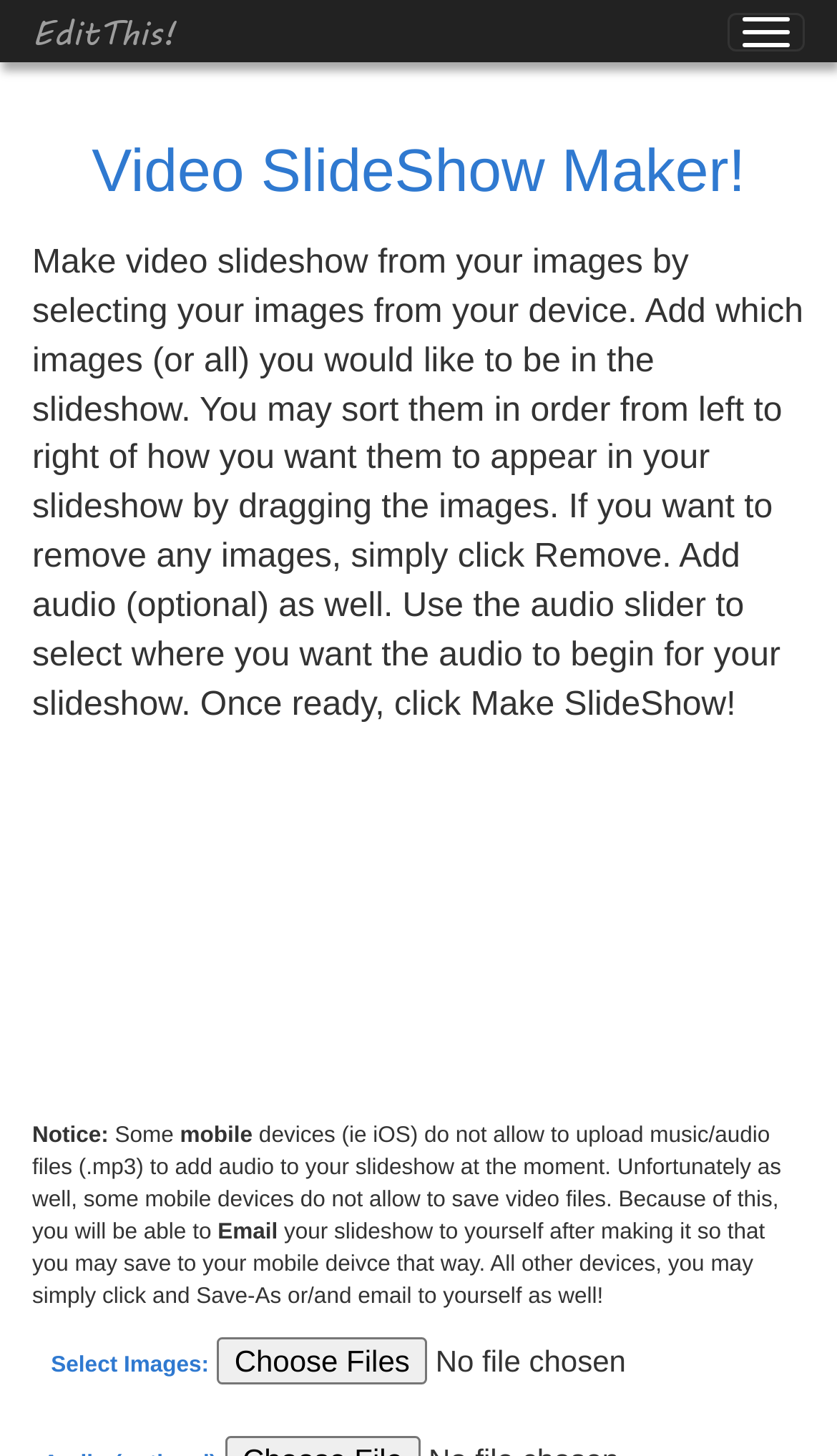Locate the UI element that matches the description parent_node: EditThis! in the webpage screenshot. Return the bounding box coordinates in the format (top-left x, top-left y, bottom-right x, bottom-right y), with values ranging from 0 to 1.

[0.869, 0.009, 0.962, 0.035]